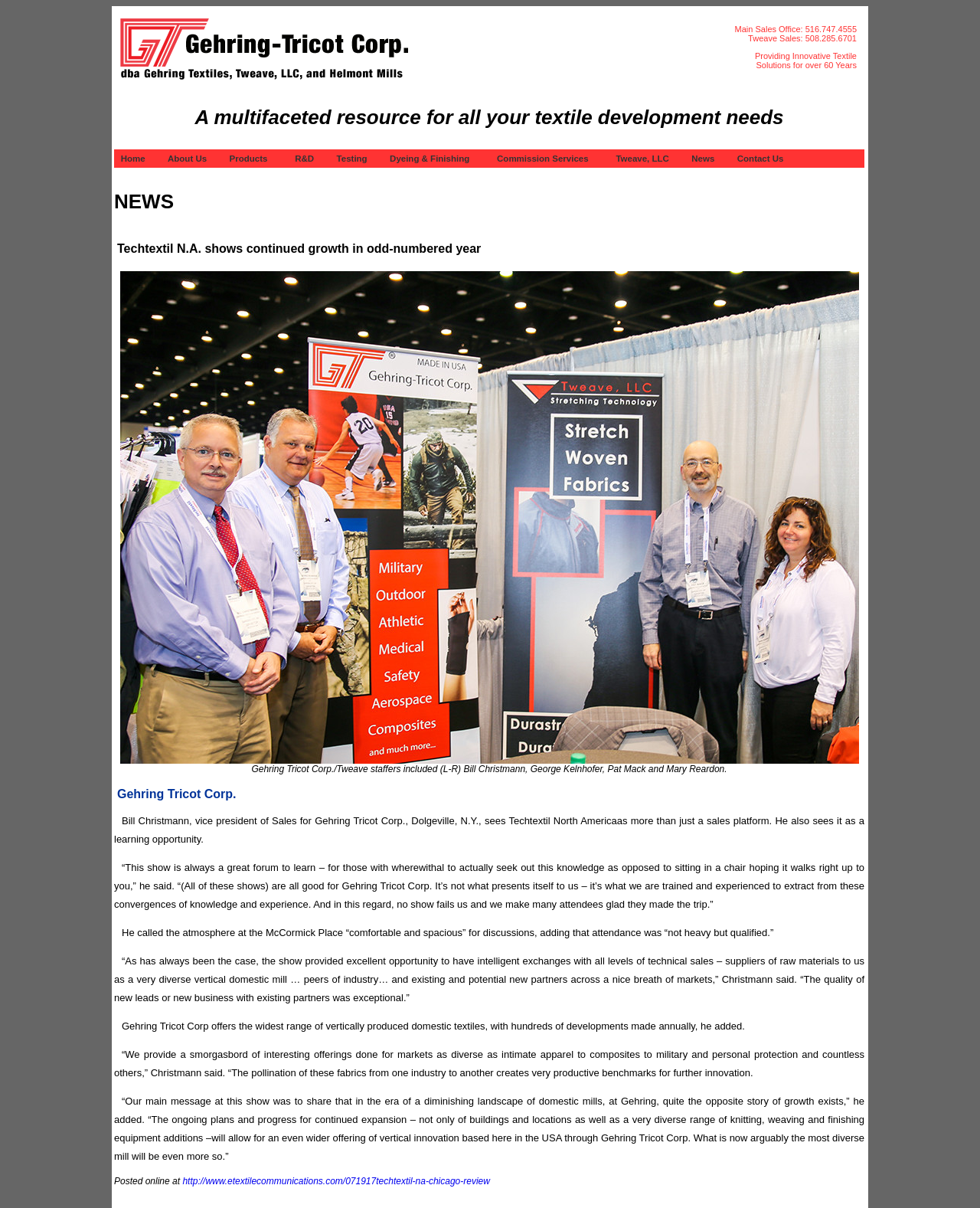Find and specify the bounding box coordinates that correspond to the clickable region for the instruction: "Click on the 'About Us' link".

[0.164, 0.124, 0.225, 0.139]